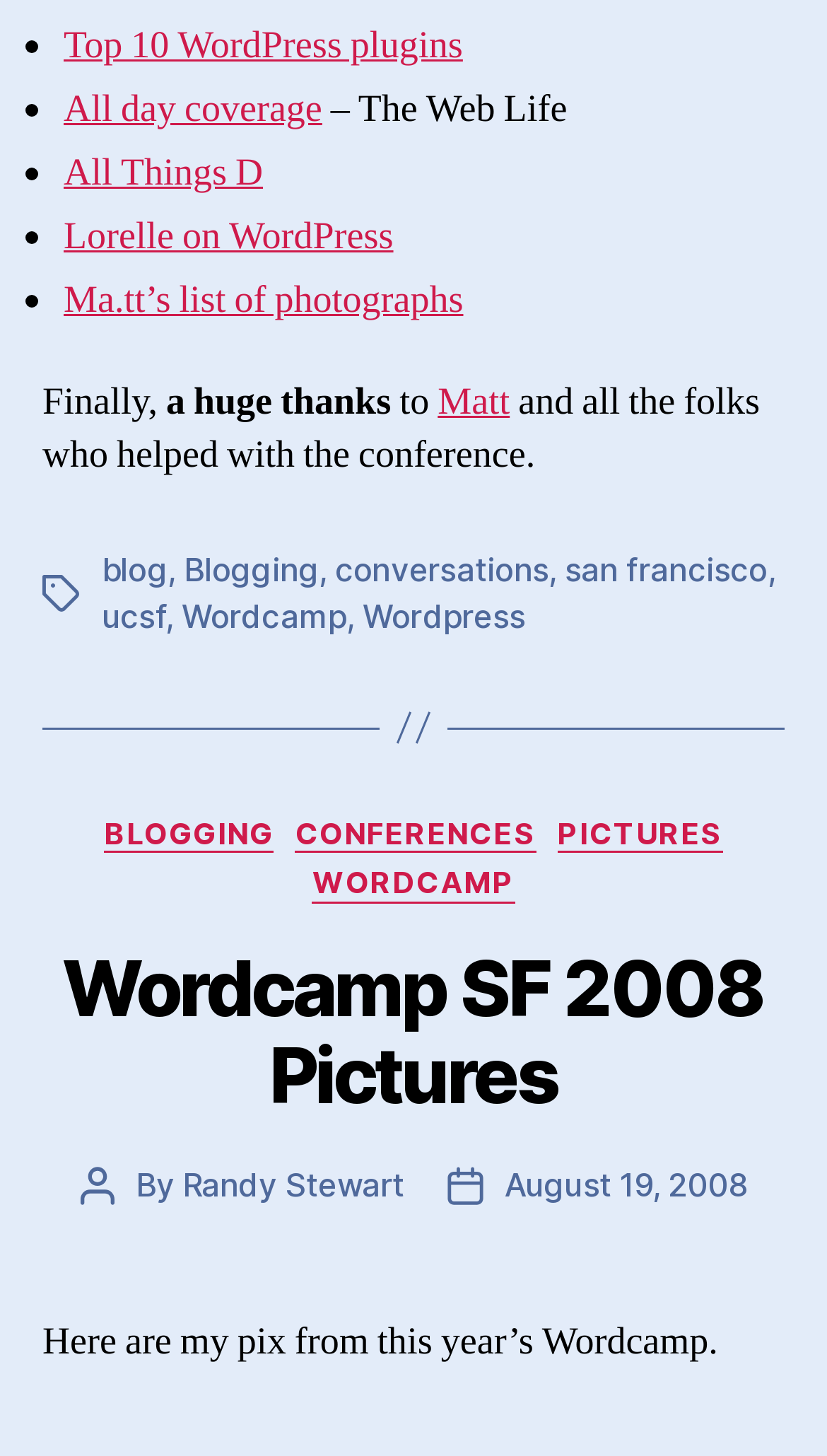What are the categories listed on the webpage?
Craft a detailed and extensive response to the question.

I found the categories by looking at the section with the heading 'Categories', which lists 'BLOGGING', 'CONFERENCES', 'PICTURES', and 'WORDCAMP'.